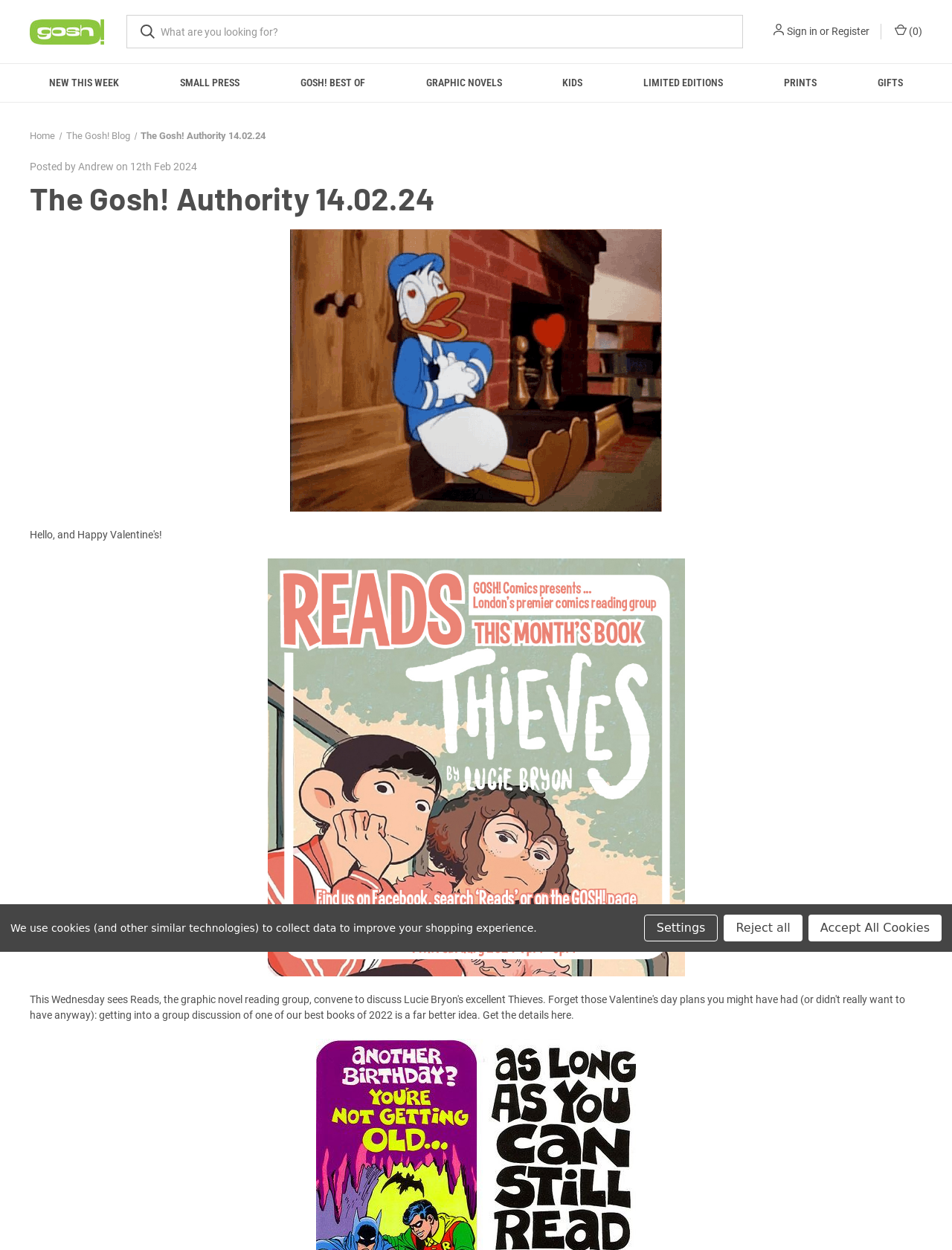Give a detailed account of the webpage, highlighting key information.

This webpage is about Gosh! Comics, a graphic novel reading group. At the top left, there is a link to the website's homepage, accompanied by a small image of the Gosh! Comics logo. Next to it, there is a search bar and a button, although they are not visible. On the top right, there are links to sign in, register, and view the cart, which currently has 0 items.

Below the top section, there are several links to different categories, including New This Week, Small Press, Gosh! Best Of, Graphic Novels, Kids, Limited Editions, Prints, and Gifts. Each category has a brief title in a larger font size.

The main content of the page is a blog post titled "The Gosh! Authority 14.02.24". The post is written by Andrew and was published on 12th February 2024. The post contains two images, one at the top and one in the middle, although their contents are not specified. The text of the post is not provided, but it appears to be discussing an event related to the graphic novel reading group, as there is a link to "Get the details here" at the bottom.

At the bottom of the page, there is a message about the website's use of cookies to improve the shopping experience. There are also three buttons to manage cookie settings: Settings, Reject all, and Accept All Cookies.